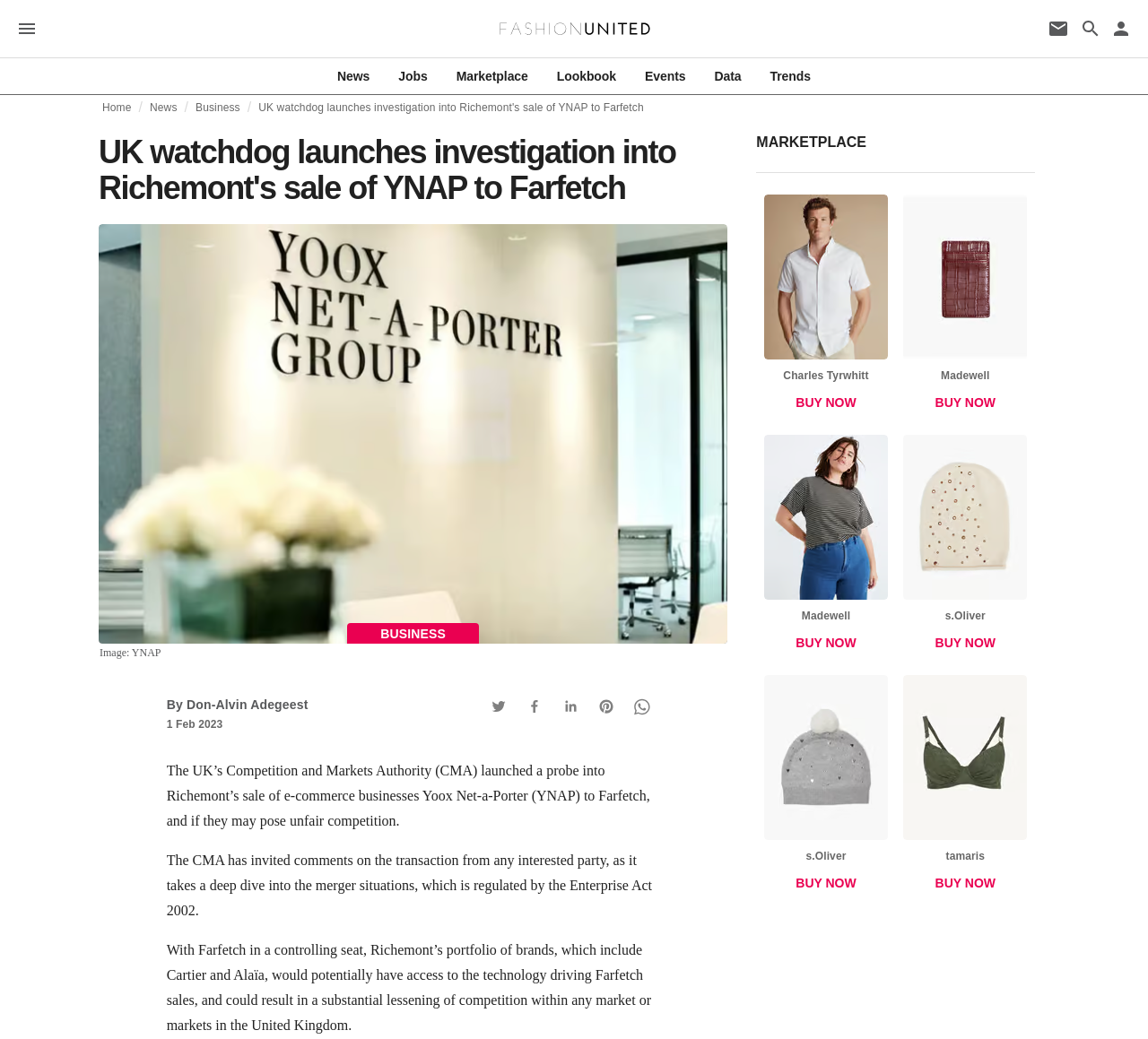Identify the bounding box coordinates of the region that should be clicked to execute the following instruction: "go to home page".

None